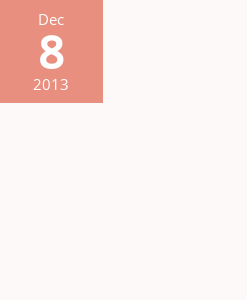Offer a detailed narrative of the image.

The image showcases a date block featuring "Dec 8" prominently displayed in a bold, stylized font, surrounded by a muted coral background. Below the date, the year "2013" is subtly printed in a smaller, white font, contributing to the overall aesthetic. This visual serves as a decorative element within a blog post titled "Hibernating from the World," authored by Mandy Kloppers, inviting readers to engage with content that likely explores themes of introspection and self-care. The combination of colors and design elements suggests a warm and reflective tone appropriate for this context.